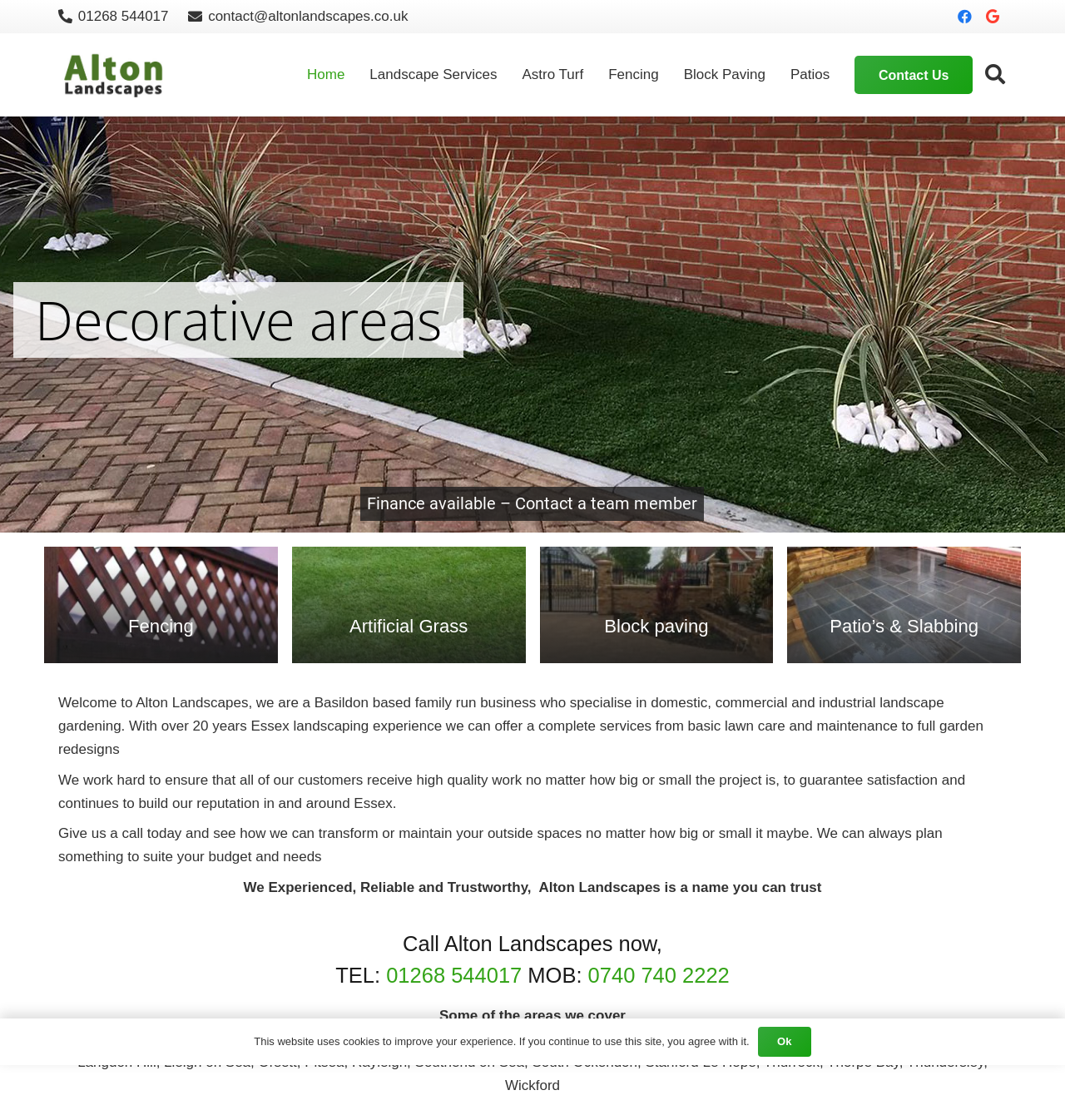Determine the bounding box coordinates of the element that should be clicked to execute the following command: "Visit the Facebook page".

[0.892, 0.002, 0.919, 0.027]